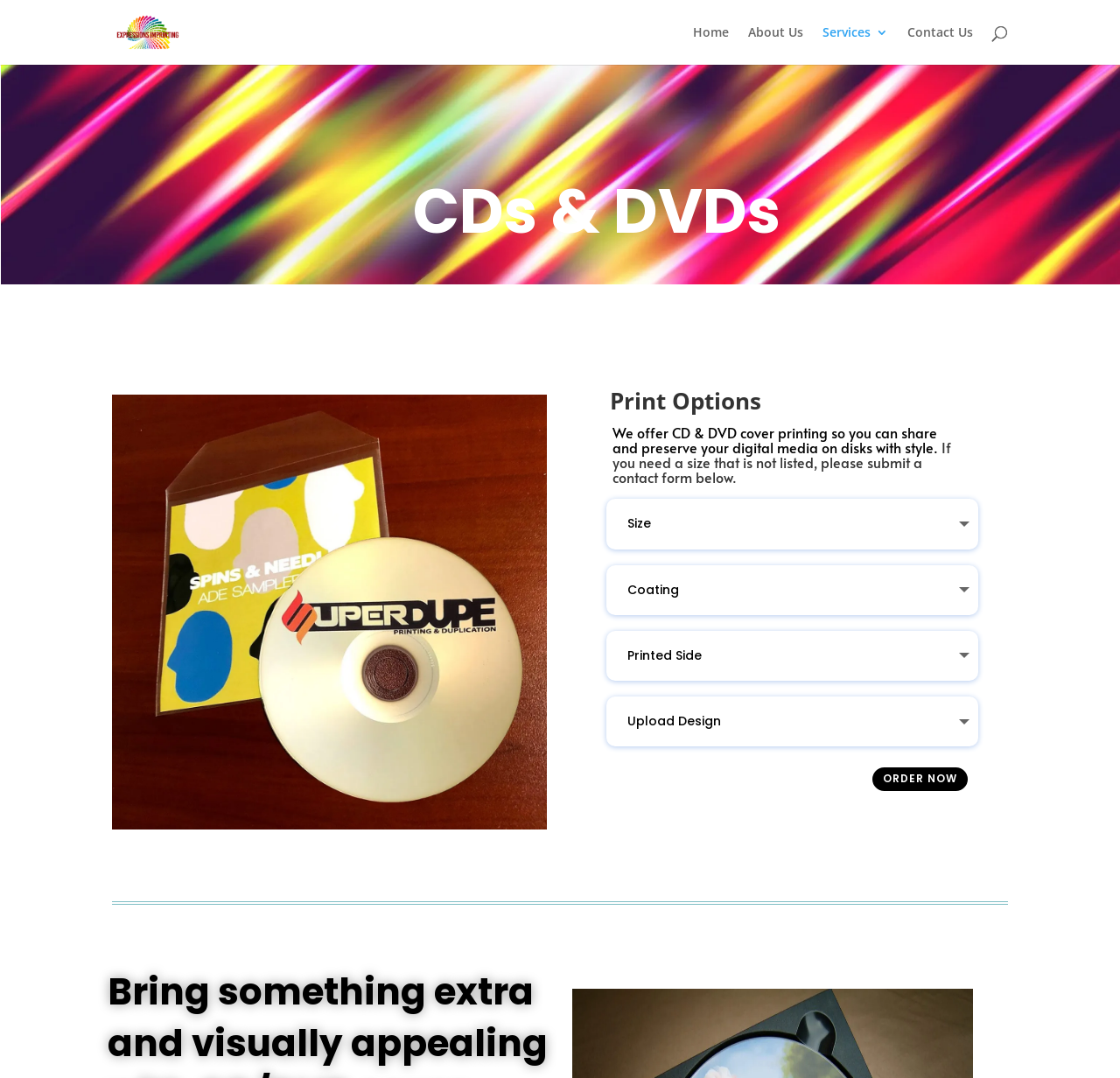Can you find the bounding box coordinates for the UI element given this description: "Contact Us"? Provide the coordinates as four float numbers between 0 and 1: [left, top, right, bottom].

[0.81, 0.024, 0.869, 0.06]